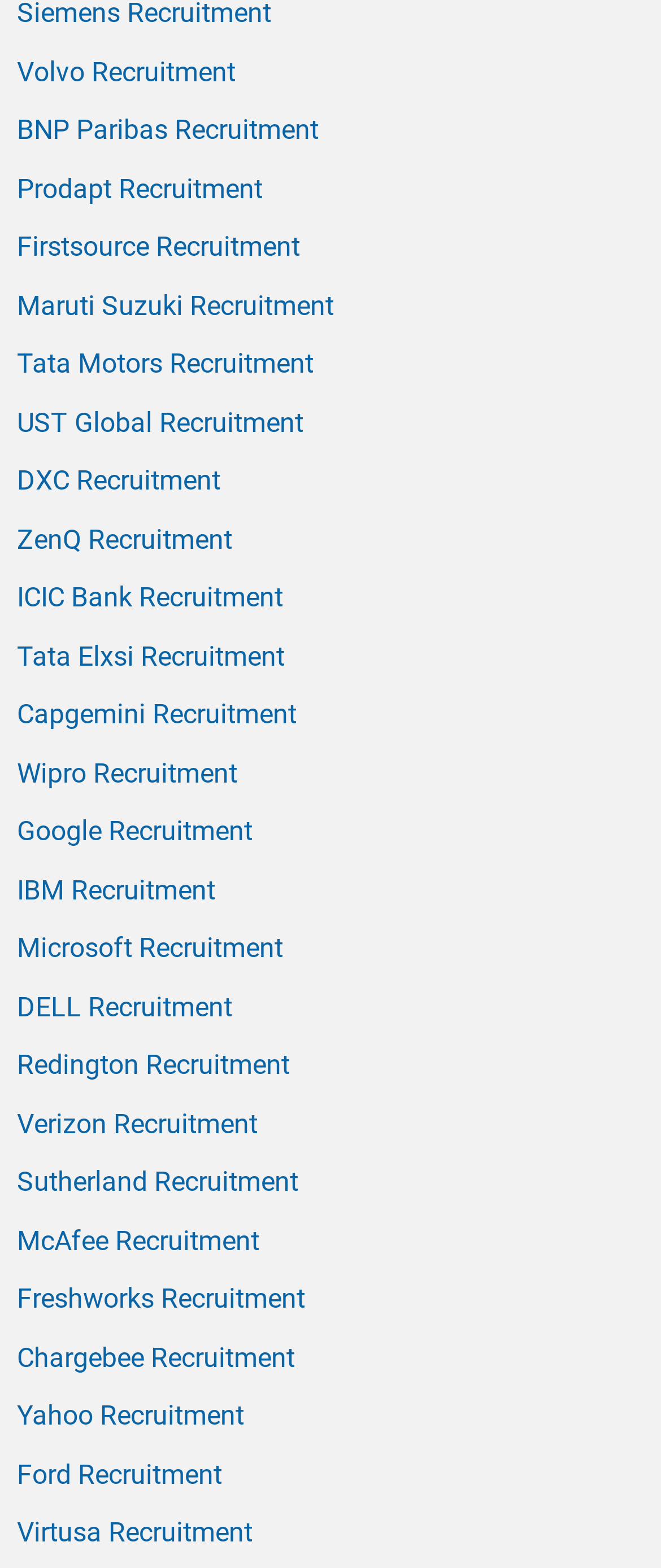Please provide a brief answer to the following inquiry using a single word or phrase:
What is the recruitment link at the bottom of the page?

Virtusa Recruitment